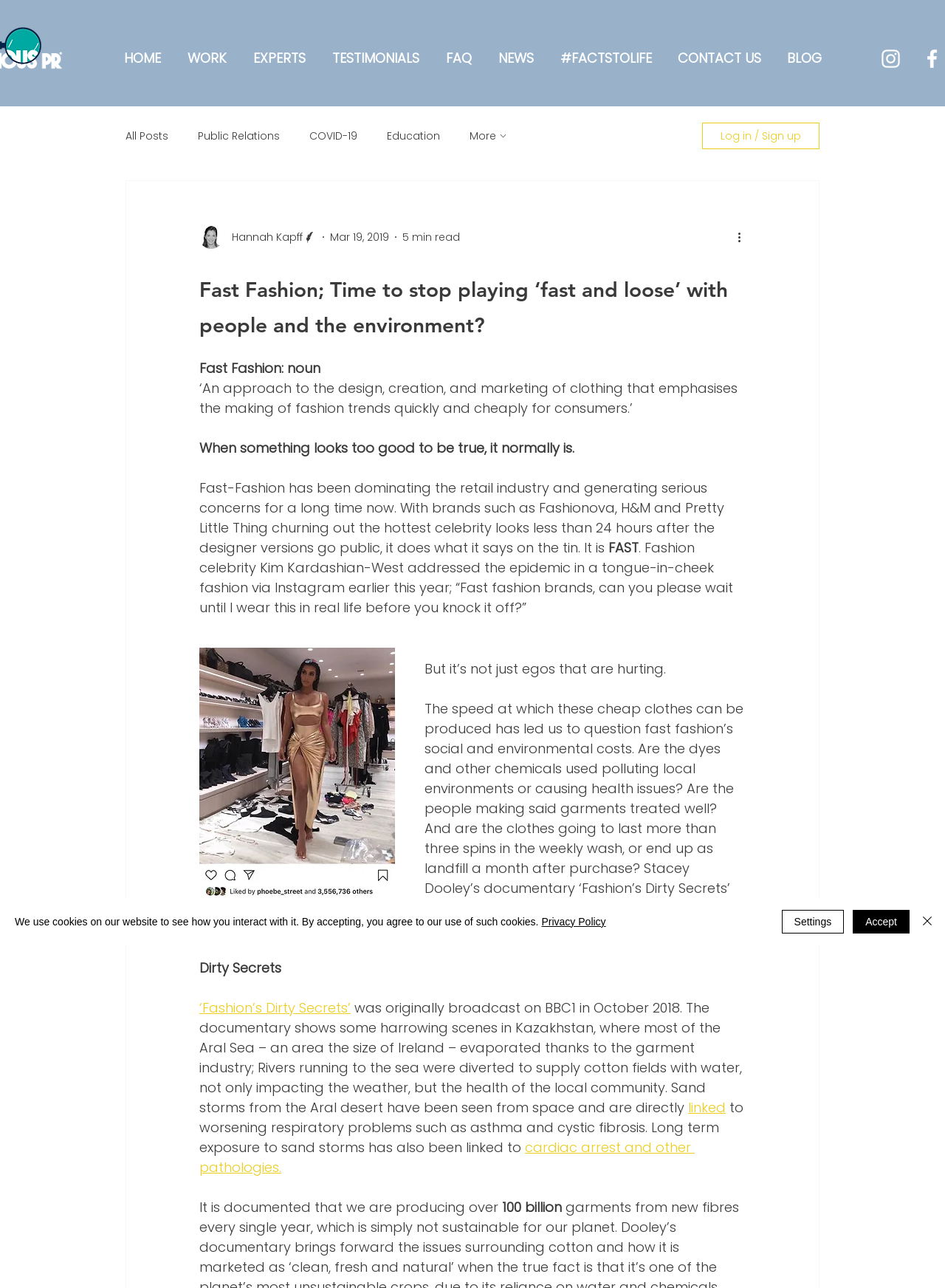Identify the bounding box of the HTML element described as: "Privacy Policy".

[0.573, 0.711, 0.641, 0.72]